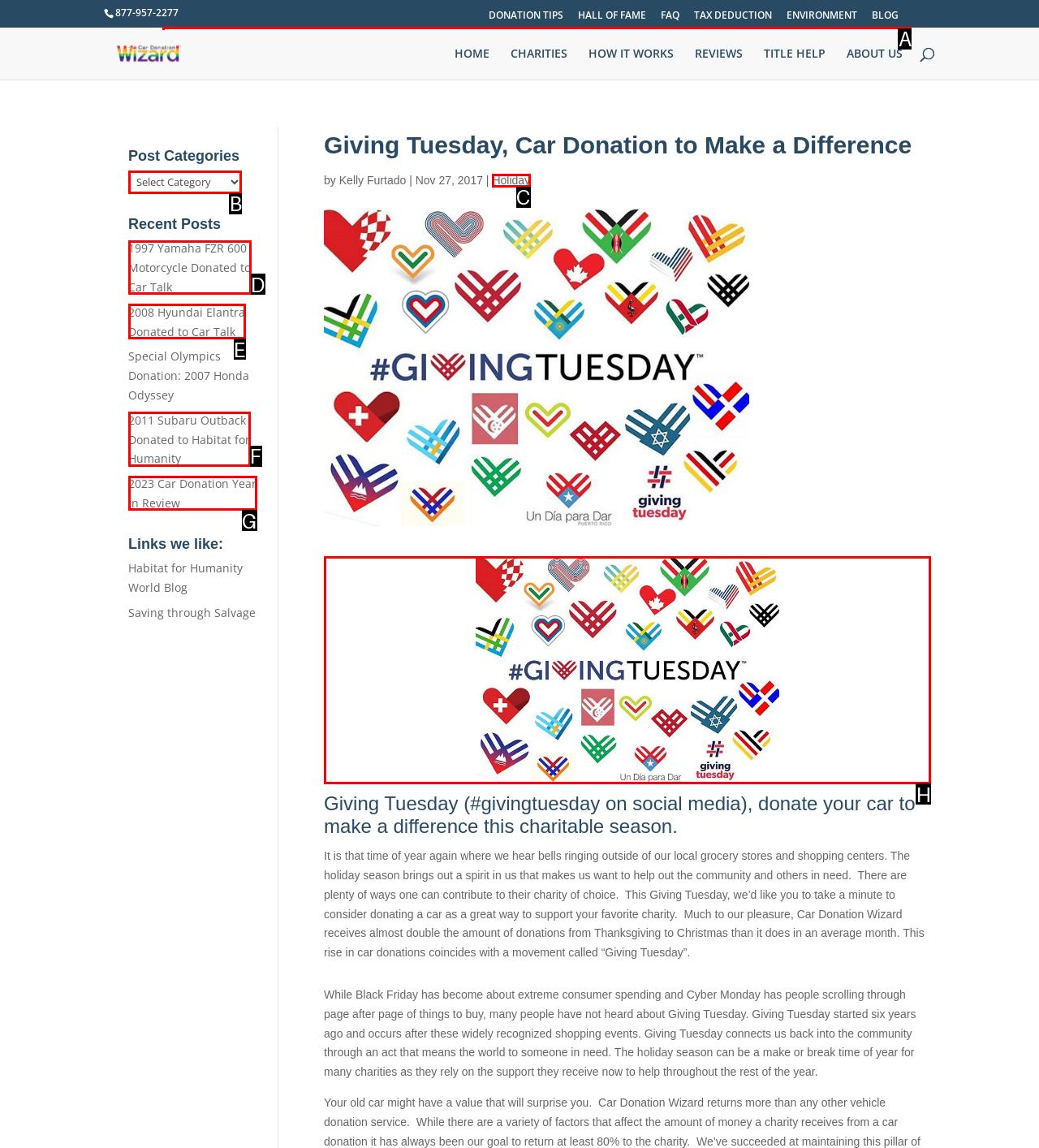Tell me which one HTML element you should click to complete the following task: Search for something
Answer with the option's letter from the given choices directly.

A